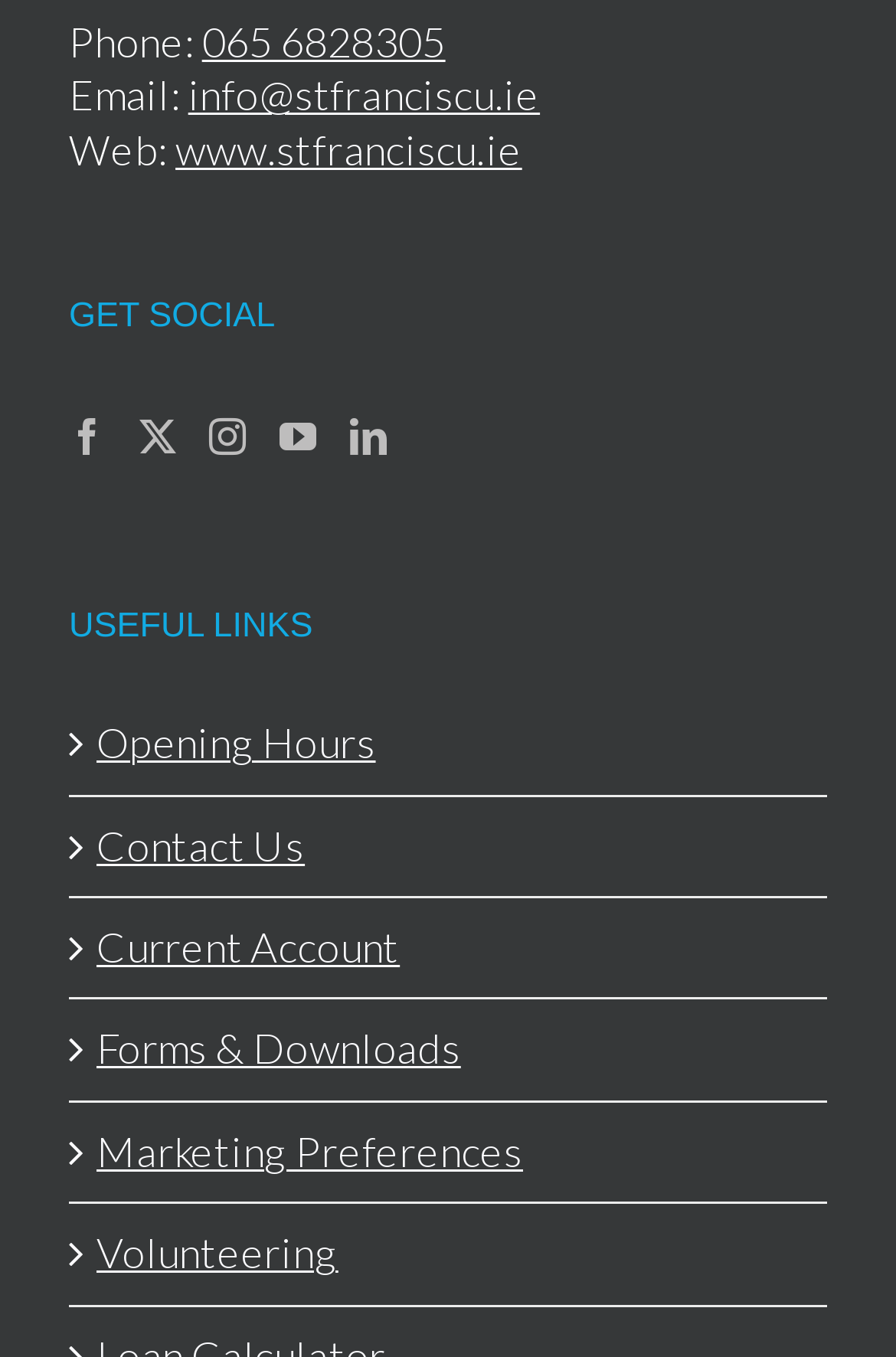How many useful links are there?
Based on the image, please offer an in-depth response to the question.

Under the 'USEFUL LINKS' heading, there are six links listed: Opening Hours, Contact Us, Current Account, Forms & Downloads, Marketing Preferences, and Volunteering. These links are arranged vertically and can be found in the lower section of the webpage.